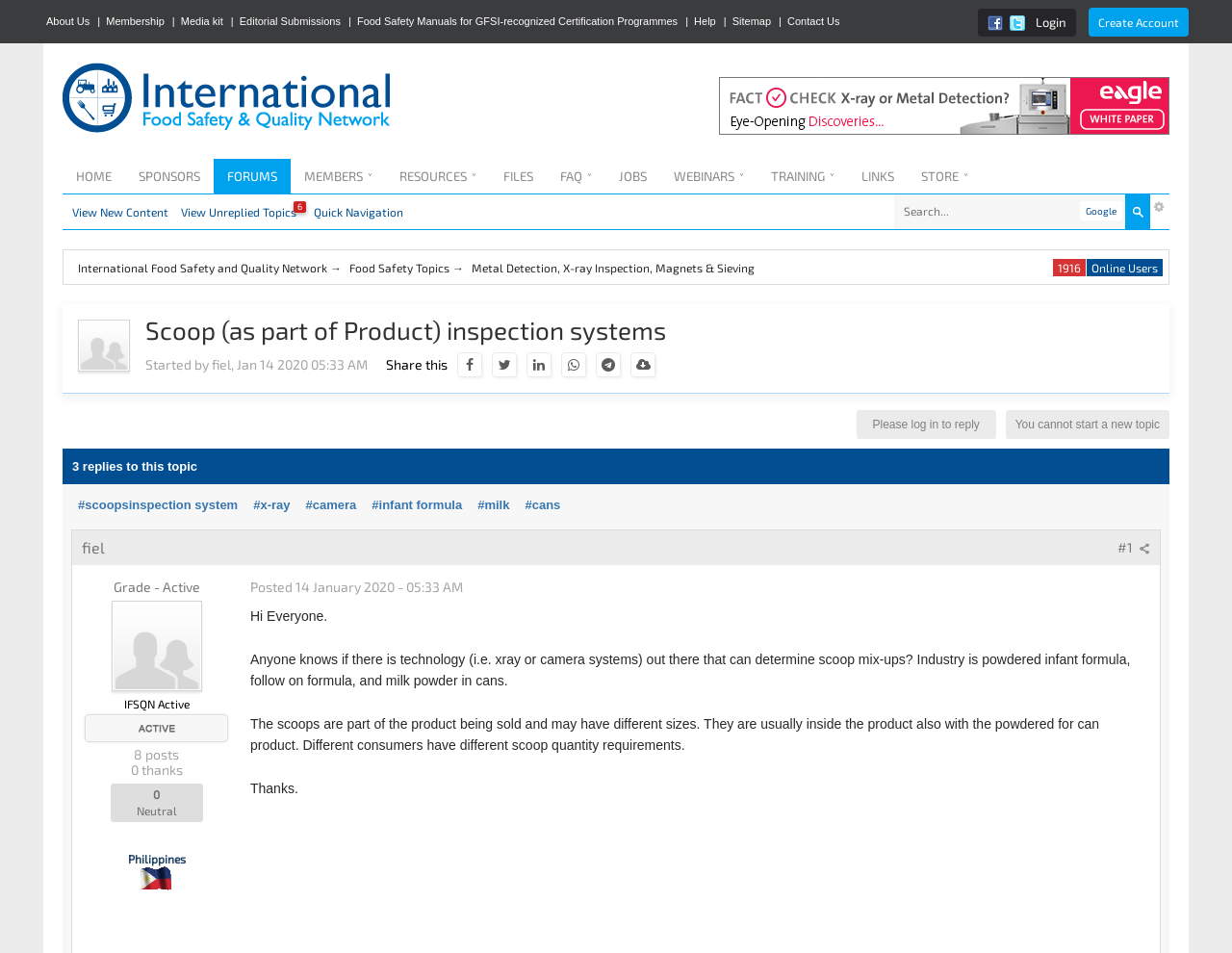Locate the bounding box of the UI element defined by this description: "FAQ ˅". The coordinates should be given as four float numbers between 0 and 1, formatted as [left, top, right, bottom].

[0.444, 0.167, 0.491, 0.203]